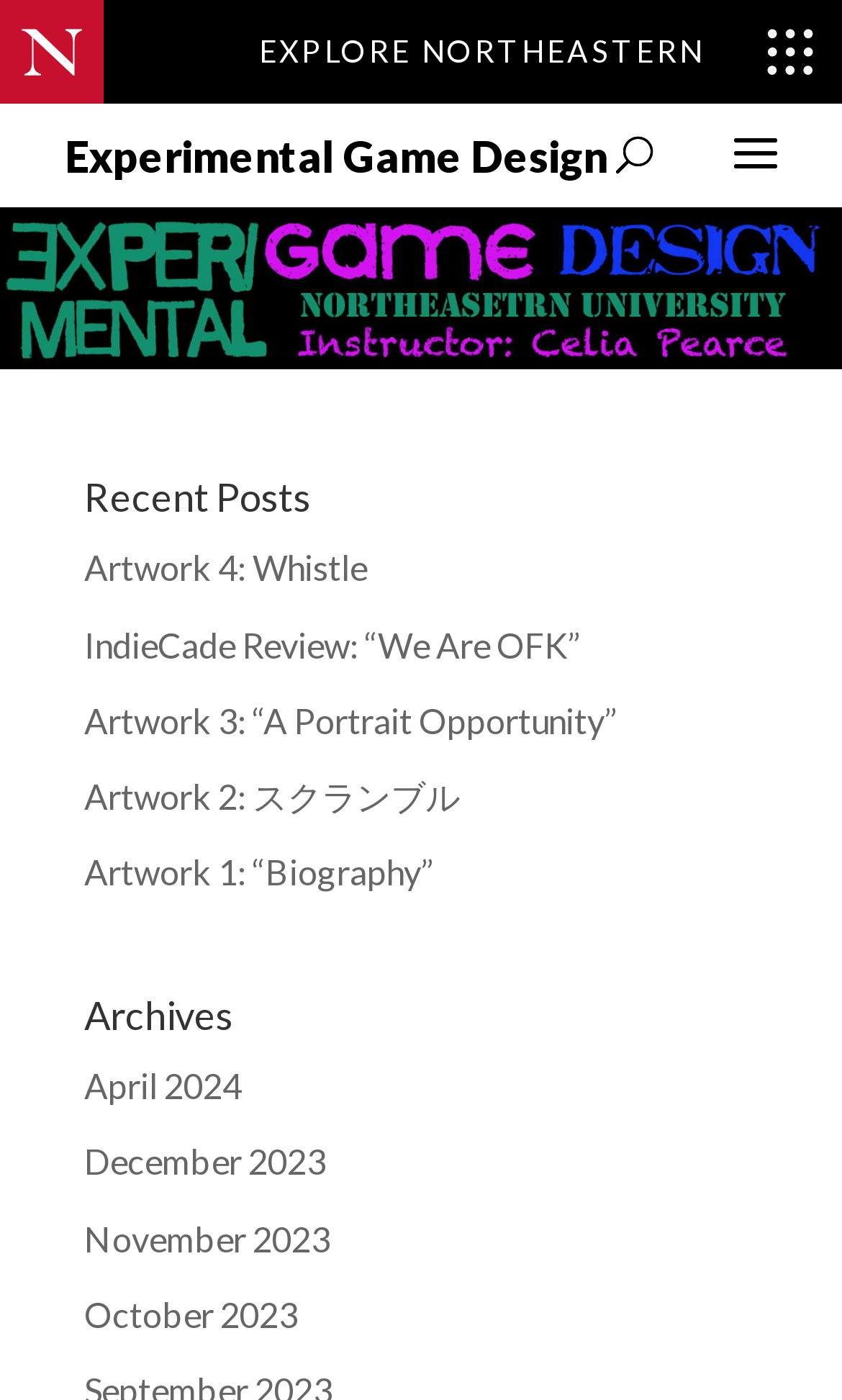What is the function of the search box?
Look at the image and respond to the question as thoroughly as possible.

The search box is located in the top-right corner of the webpage, and it has a placeholder text 'Search for...'. This suggests that the function of the search box is to allow users to search for content on the website.